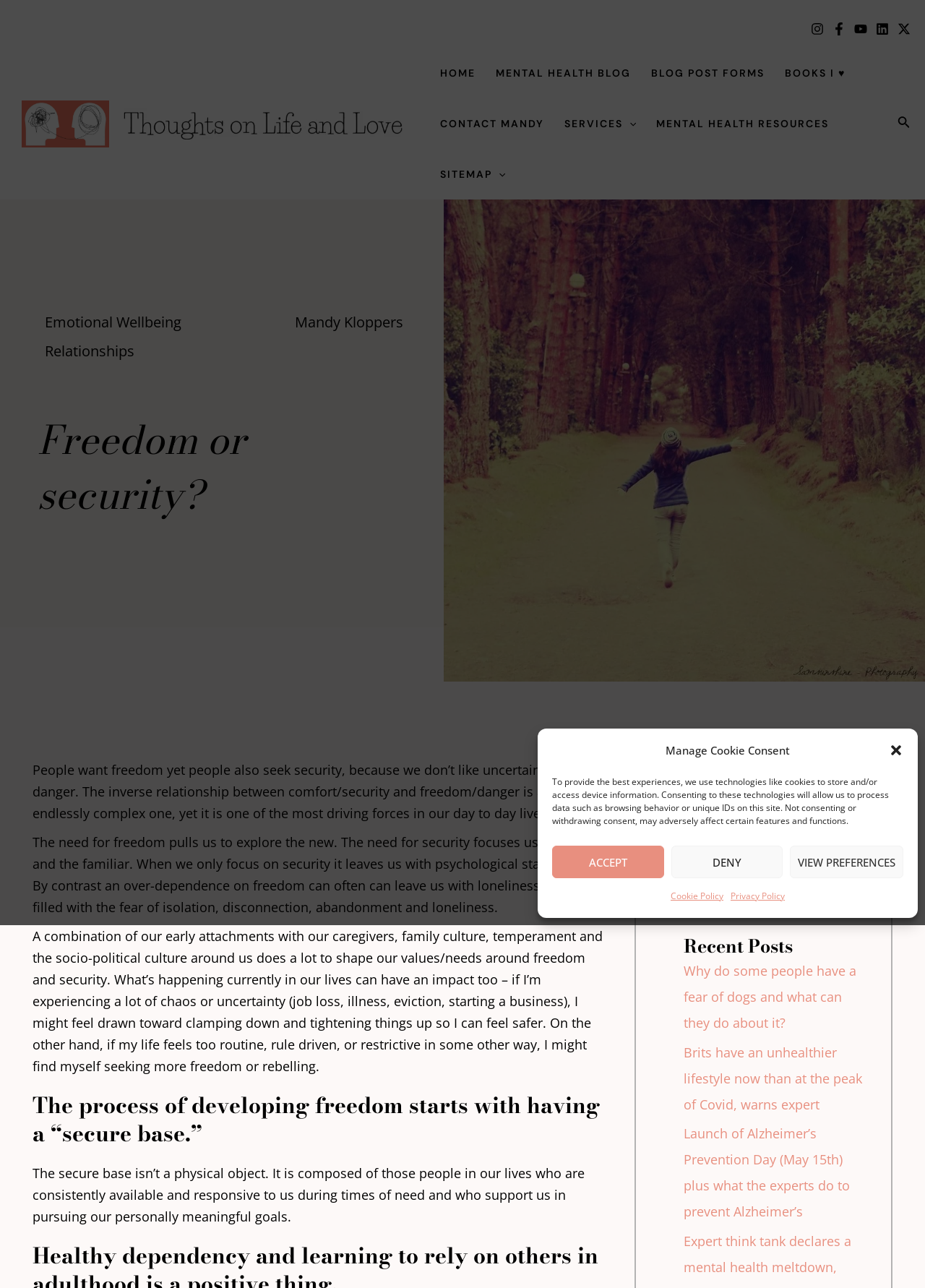Summarize the webpage comprehensively, mentioning all visible components.

This webpage is about mental health therapy and features a blog post titled "Freedom or Security?" The page has a navigation menu at the top with links to various sections, including "Home", "Mental Health Blog", "Blog Post Forms", "Books I ♥", "Contact Mandy", and "Services". There are also social media links to Instagram, Facebook, YouTube, LinkedIn, and Twitter at the top right corner.

Below the navigation menu, there is a header section with a logo and a search icon link. The main content of the page is divided into two columns. The left column features a heading "Freedom or Security?" followed by a long paragraph of text discussing the relationship between comfort, security, and freedom. The text is divided into several sections, each with its own heading, and explores how our early attachments, family culture, and socio-political environment shape our values and needs around freedom and security.

The right column features a section titled "Recent Posts" with links to three recent blog posts, including "Why do some people have a fear of dogs and what can they do about it?", "Brits have an unhealthier lifestyle now than at the peak of Covid, warns expert", and "Launch of Alzheimer’s Prevention Day (May 15th) plus what the experts do to prevent Alzheimer’s".

At the bottom of the page, there is a complementary section with a search box and a button to search. There is also a dialog box for managing cookie consent, which can be closed or accepted.